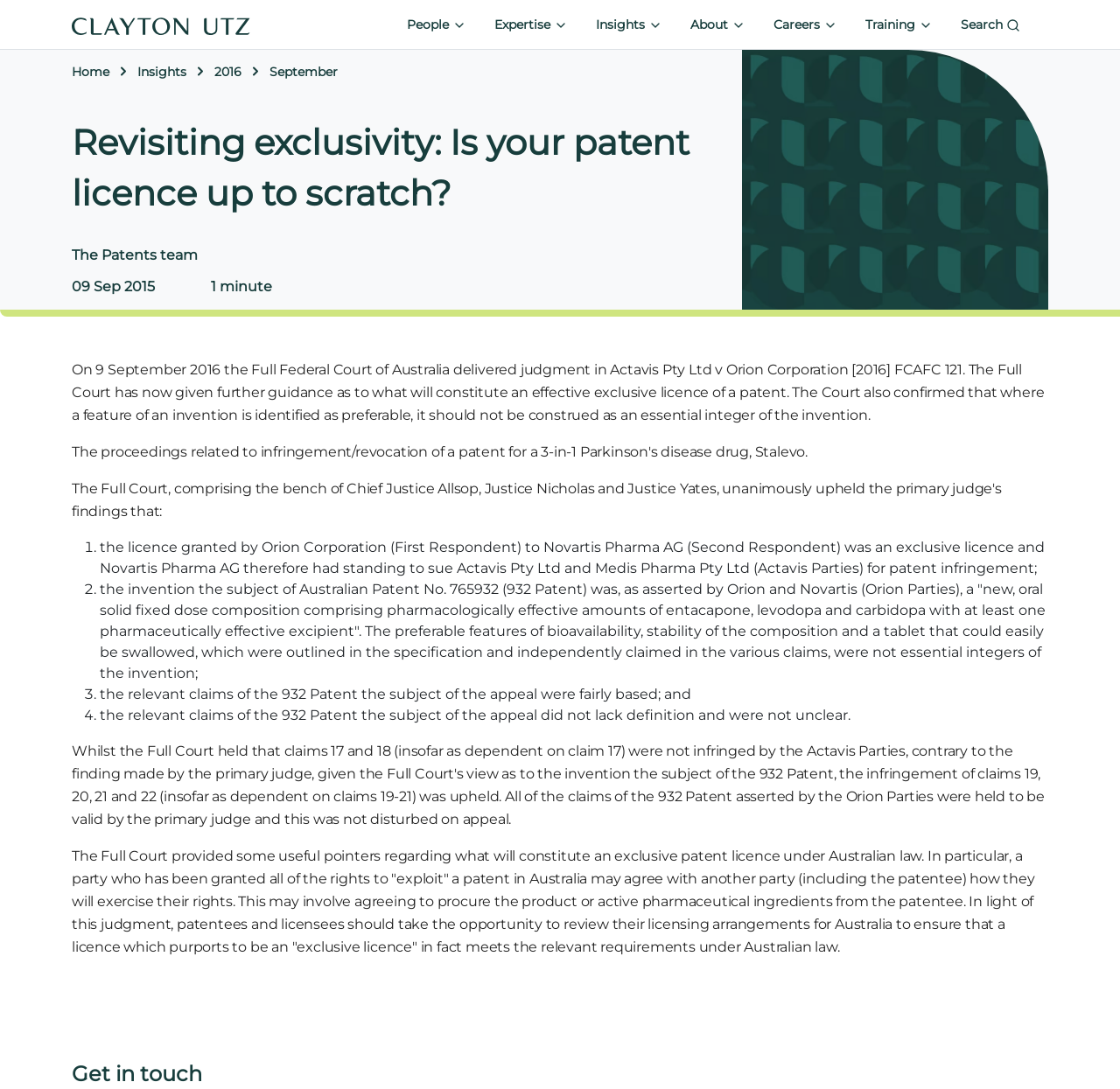Bounding box coordinates are specified in the format (top-left x, top-left y, bottom-right x, bottom-right y). All values are floating point numbers bounded between 0 and 1. Please provide the bounding box coordinate of the region this sentence describes: parent_node: People

[0.064, 0.006, 0.223, 0.039]